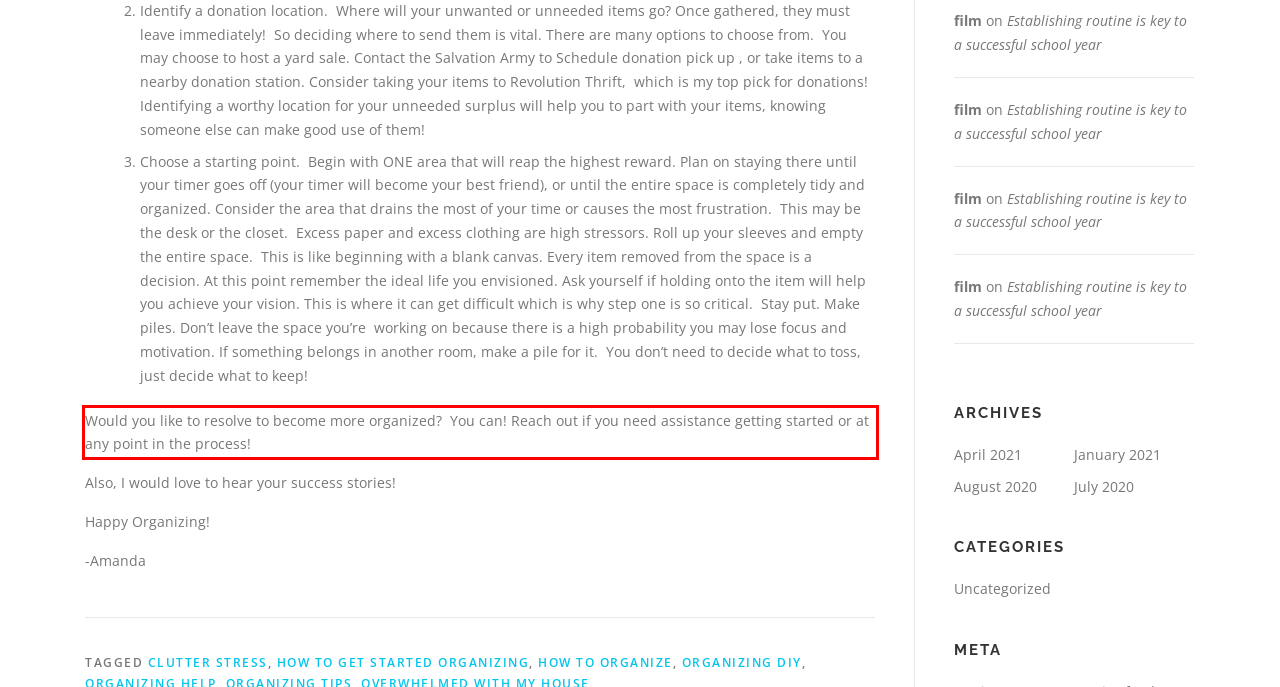Please perform OCR on the text content within the red bounding box that is highlighted in the provided webpage screenshot.

Would you like to resolve to become more organized? You can! Reach out if you need assistance getting started or at any point in the process!